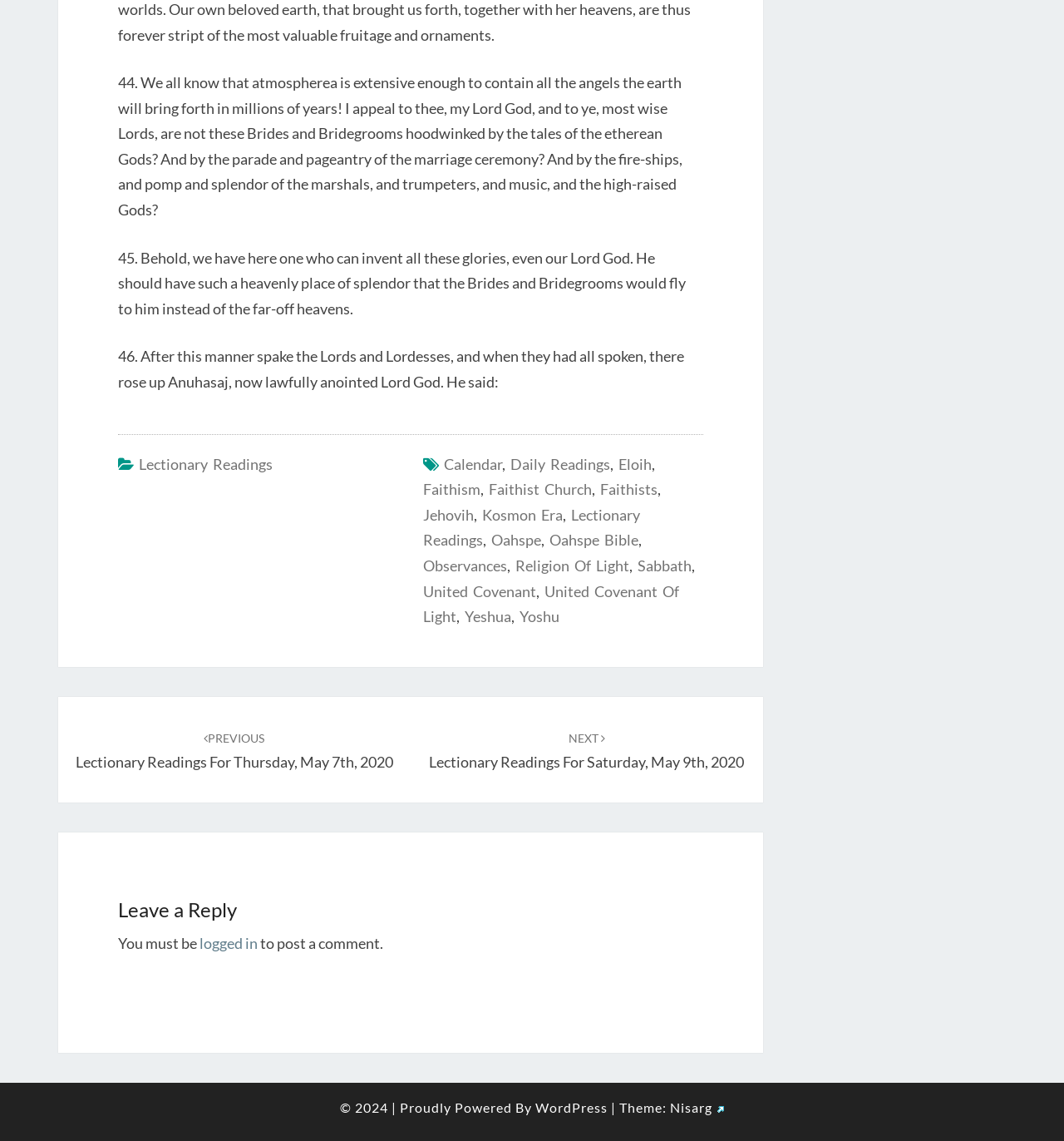Identify the bounding box coordinates necessary to click and complete the given instruction: "Click on Lectionary Readings".

[0.13, 0.398, 0.256, 0.414]